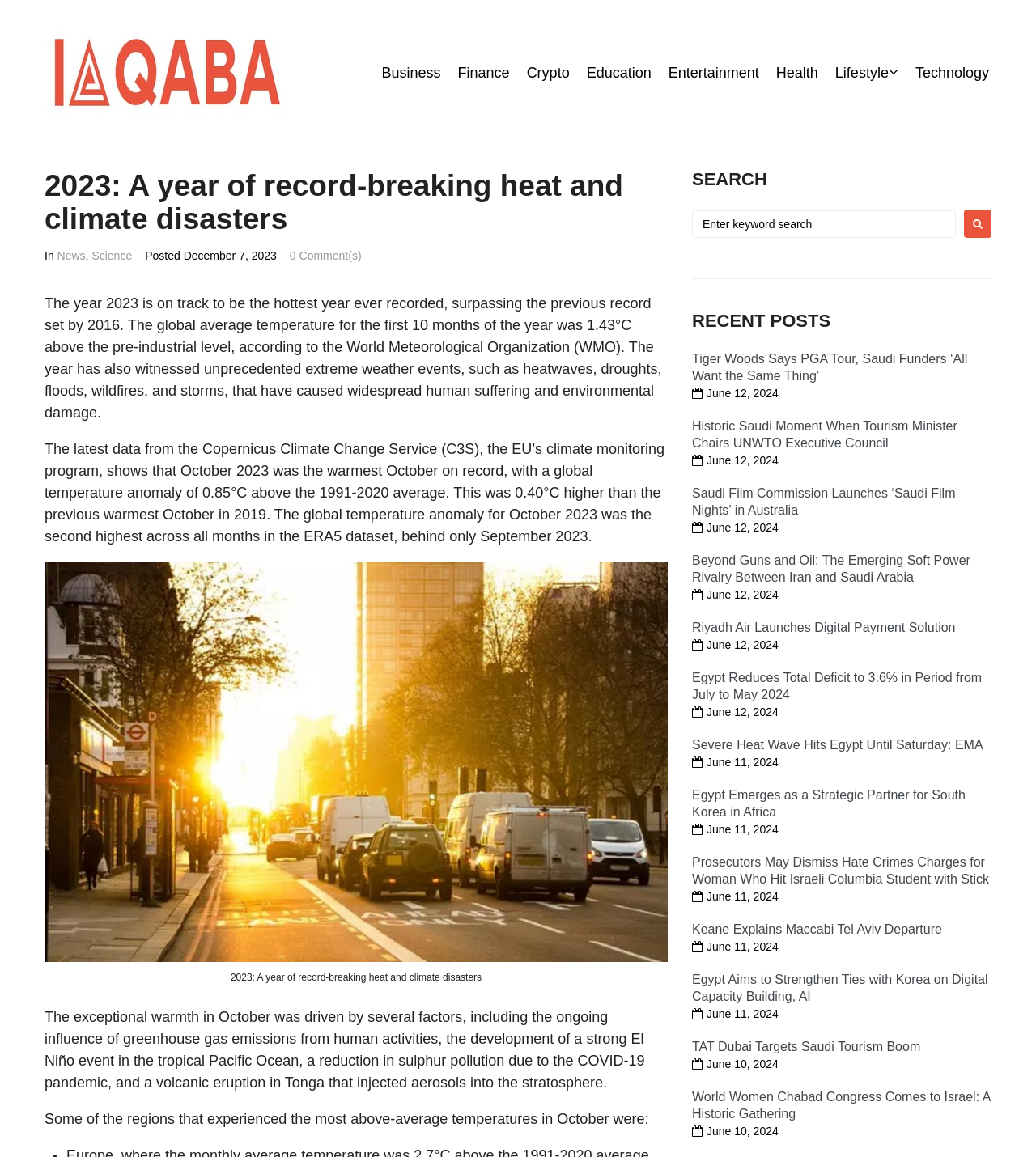Provide a one-word or short-phrase answer to the question:
What is the category of the link 'Business'?

Navigation